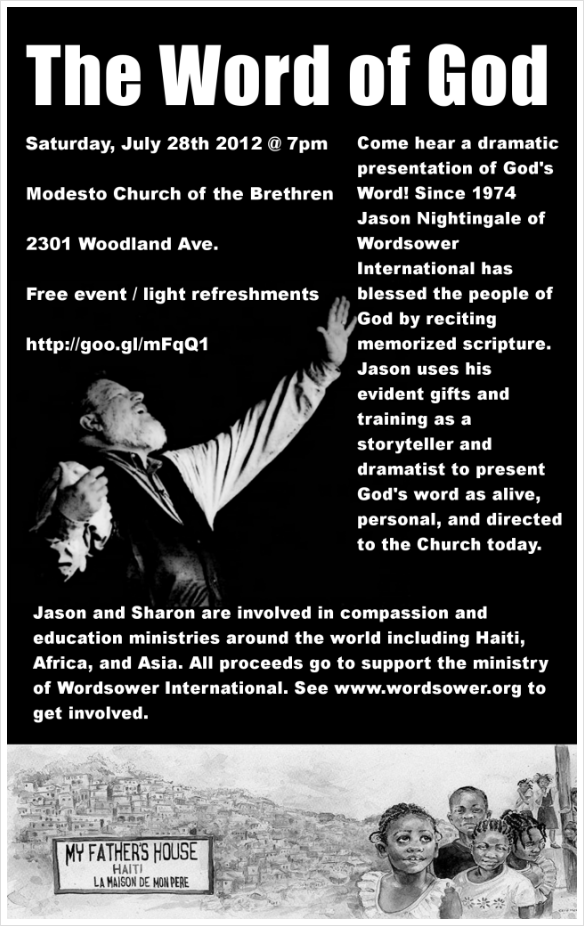Where is the event hosted?
Could you please answer the question thoroughly and with as much detail as possible?

The location of the event is mentioned in the poster as 2301 Woodland Ave, which is the address of the Modesto Church of the Brethren. This indicates that the event is being held at this specific church.